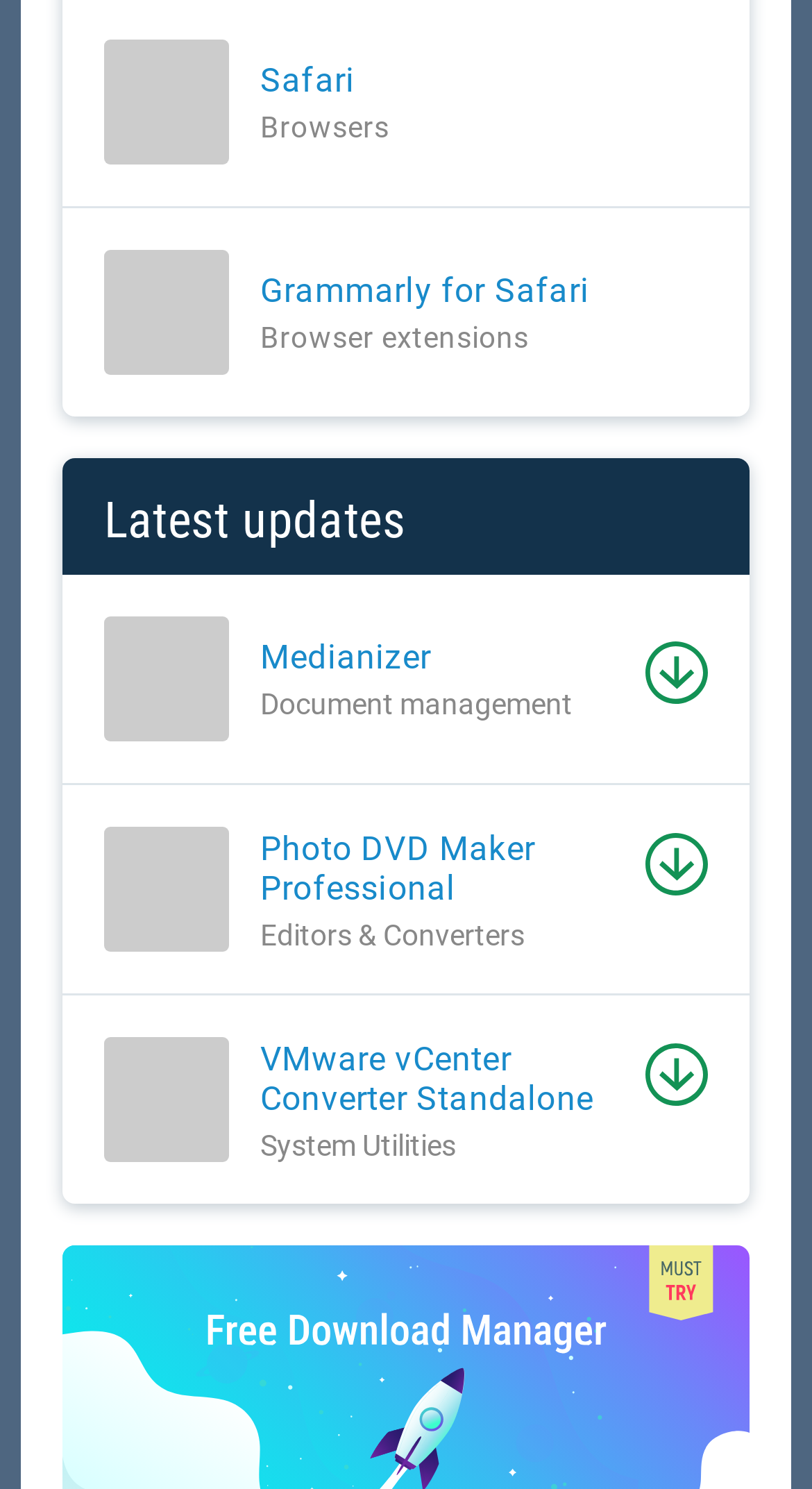Please give a one-word or short phrase response to the following question: 
How many download links are on the webpage?

3